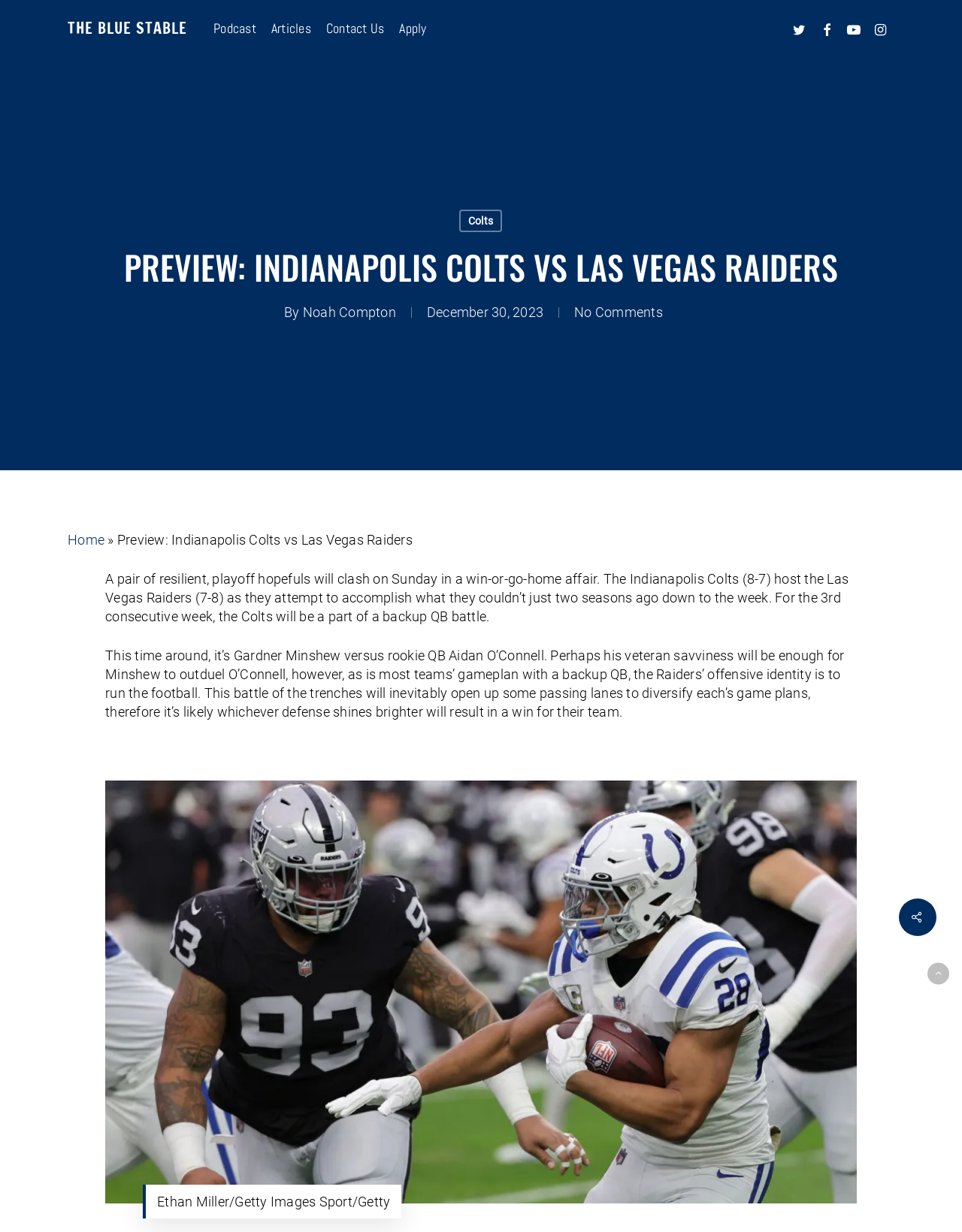From the webpage screenshot, identify the region described by Noah Compton. Provide the bounding box coordinates as (top-left x, top-left y, bottom-right x, bottom-right y), with each value being a floating point number between 0 and 1.

[0.315, 0.247, 0.412, 0.26]